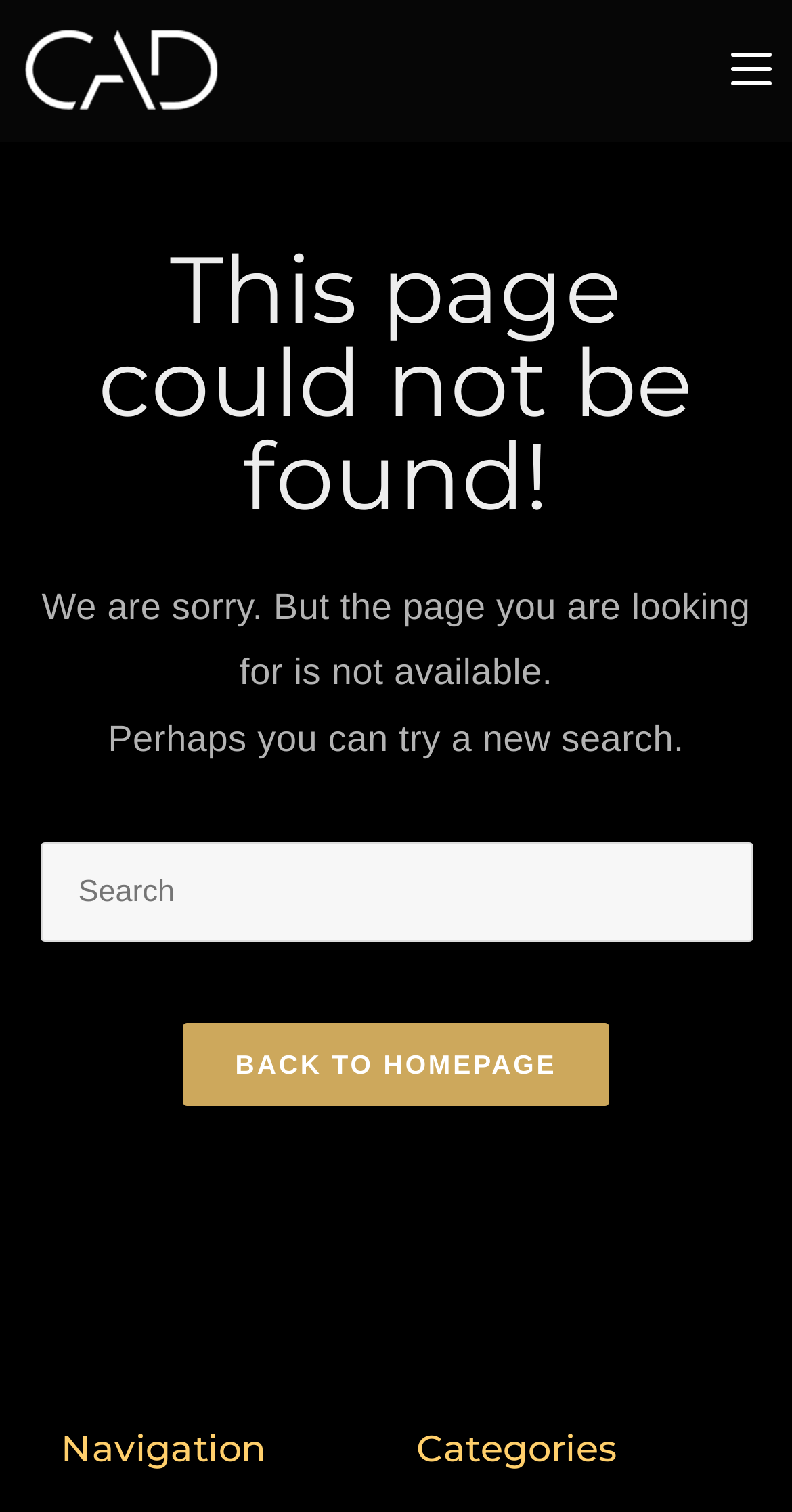What is the purpose of the search box? Based on the image, give a response in one word or a short phrase.

To search the website